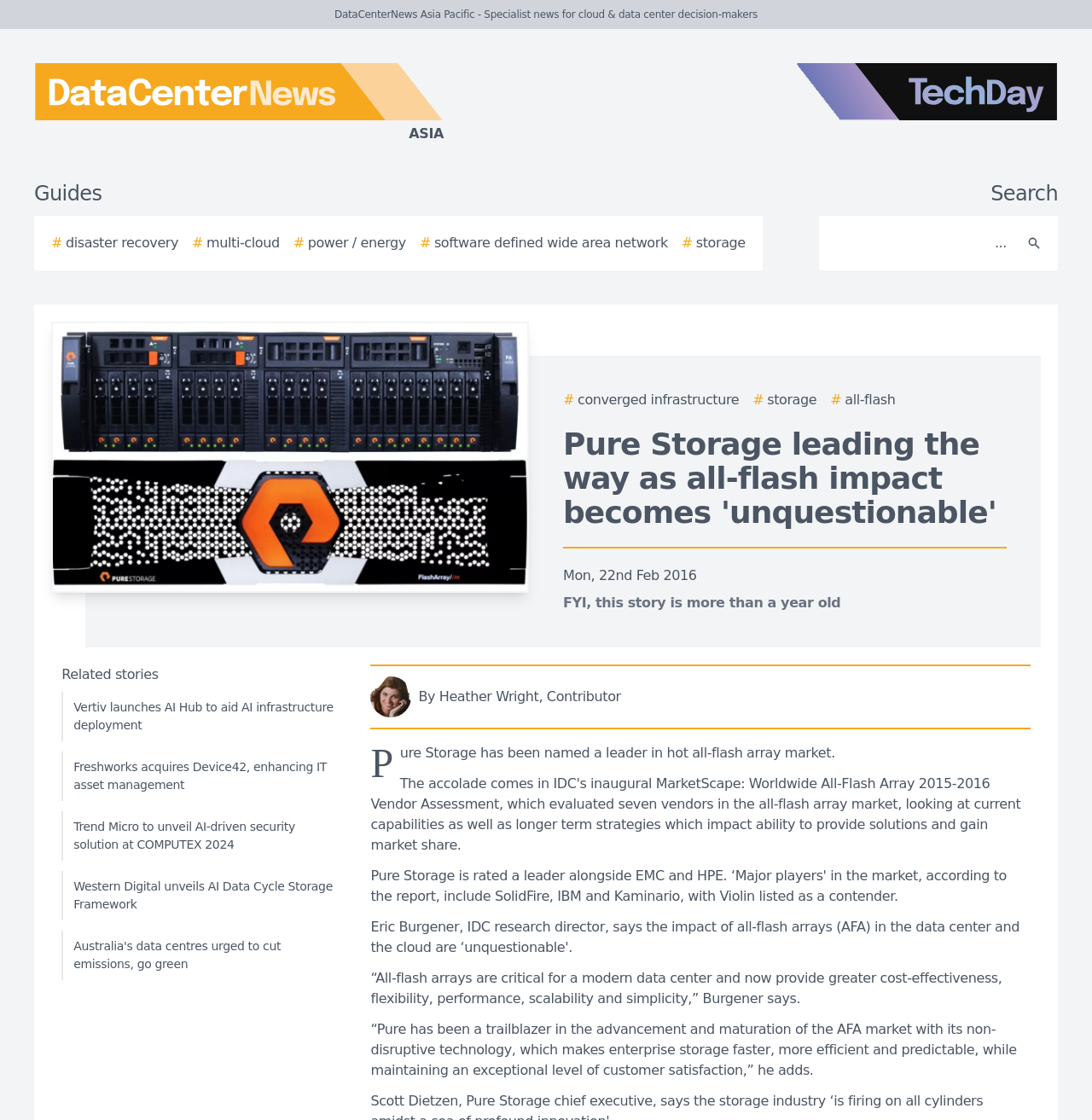Using the details from the image, please elaborate on the following question: What is the topic of the article?

I determined the answer by reading the heading of the article, which is 'Pure Storage leading the way as all-flash impact becomes 'unquestionable''.